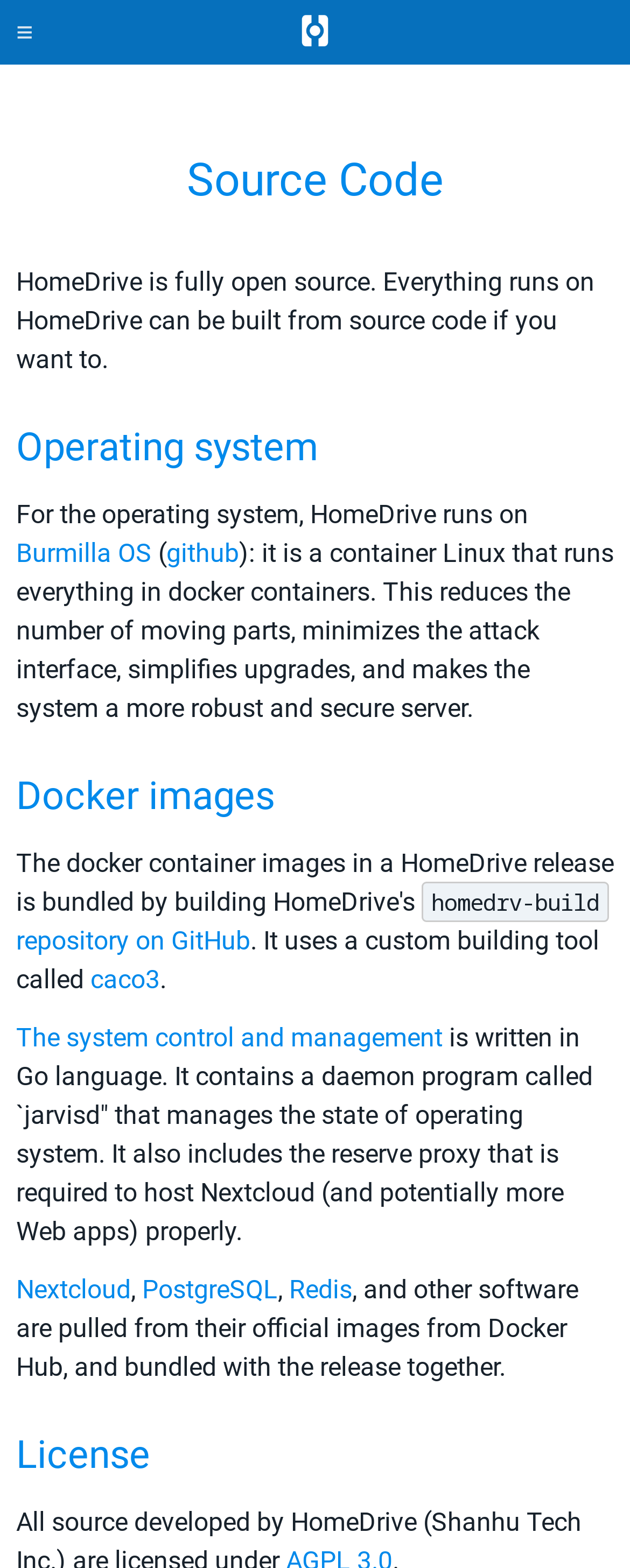Determine the bounding box coordinates in the format (top-left x, top-left y, bottom-right x, bottom-right y). Ensure all values are floating point numbers between 0 and 1. Identify the bounding box of the UI element described by: The system control and management

[0.026, 0.652, 0.703, 0.671]